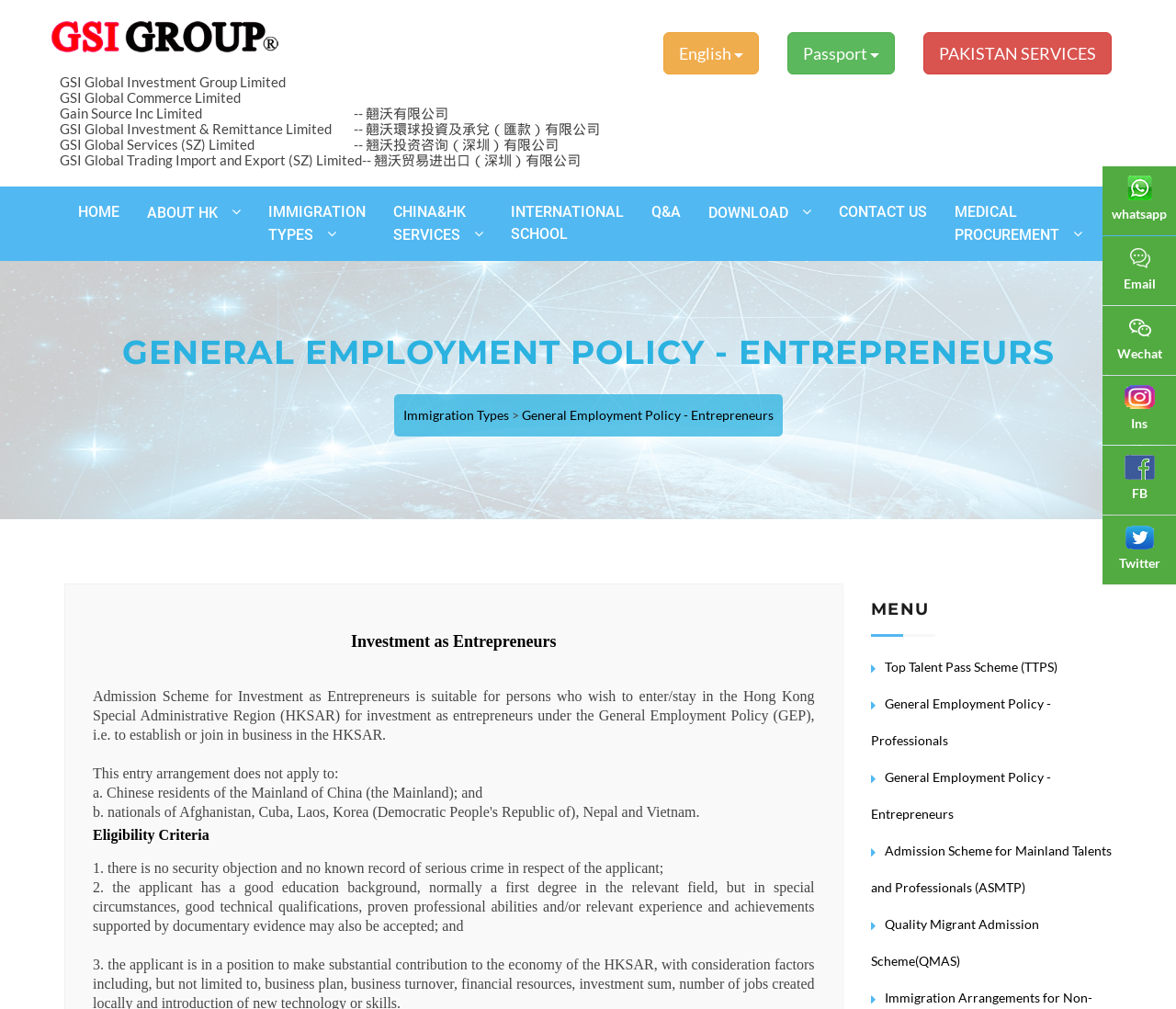Use a single word or phrase to answer the question:
What is the company name above the logo?

GSI Global Investment Group Limited